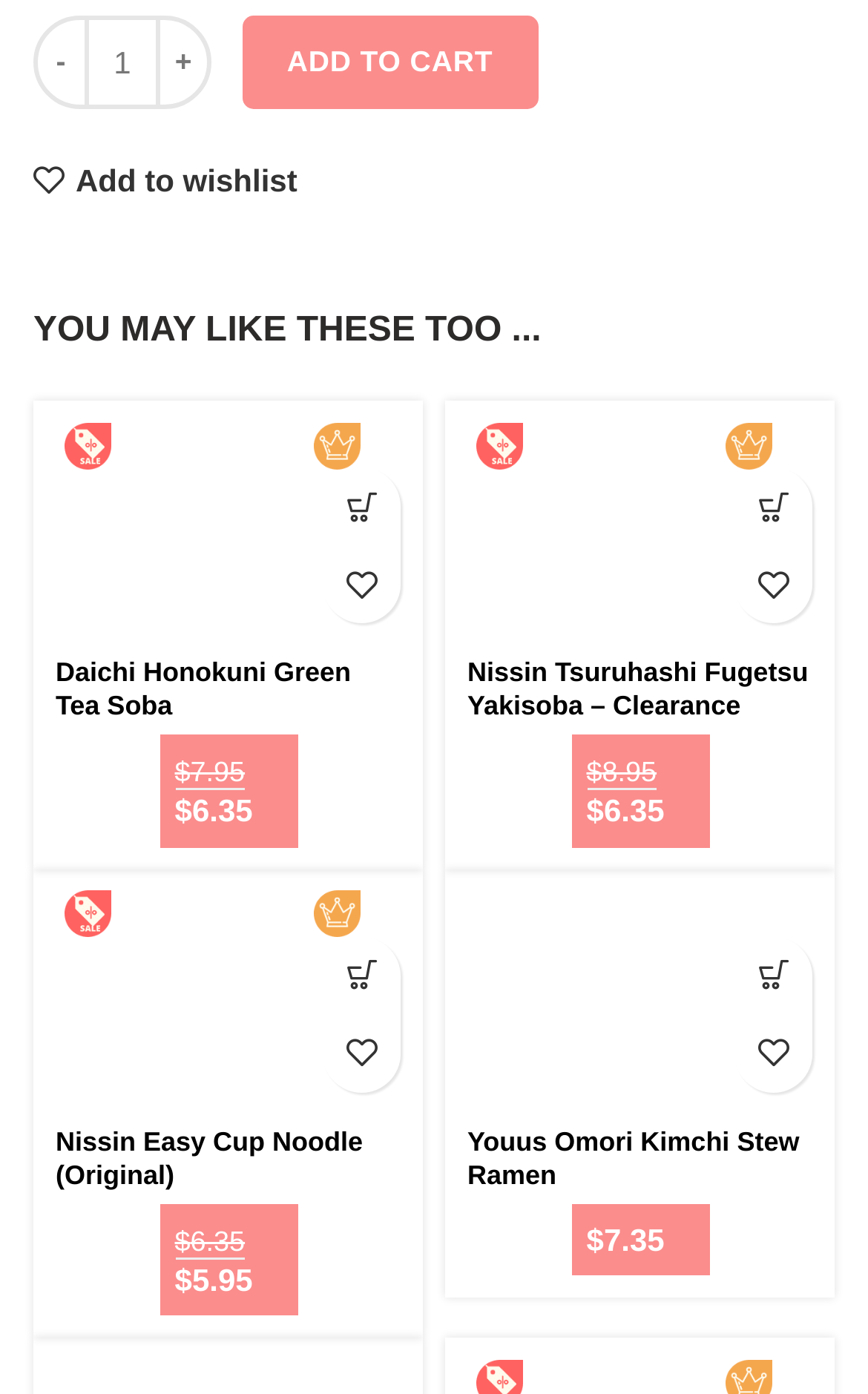Pinpoint the bounding box coordinates of the element that must be clicked to accomplish the following instruction: "View details of Daichi Honokuni Green Tea Soba". The coordinates should be in the format of four float numbers between 0 and 1, i.e., [left, top, right, bottom].

[0.038, 0.287, 0.487, 0.455]